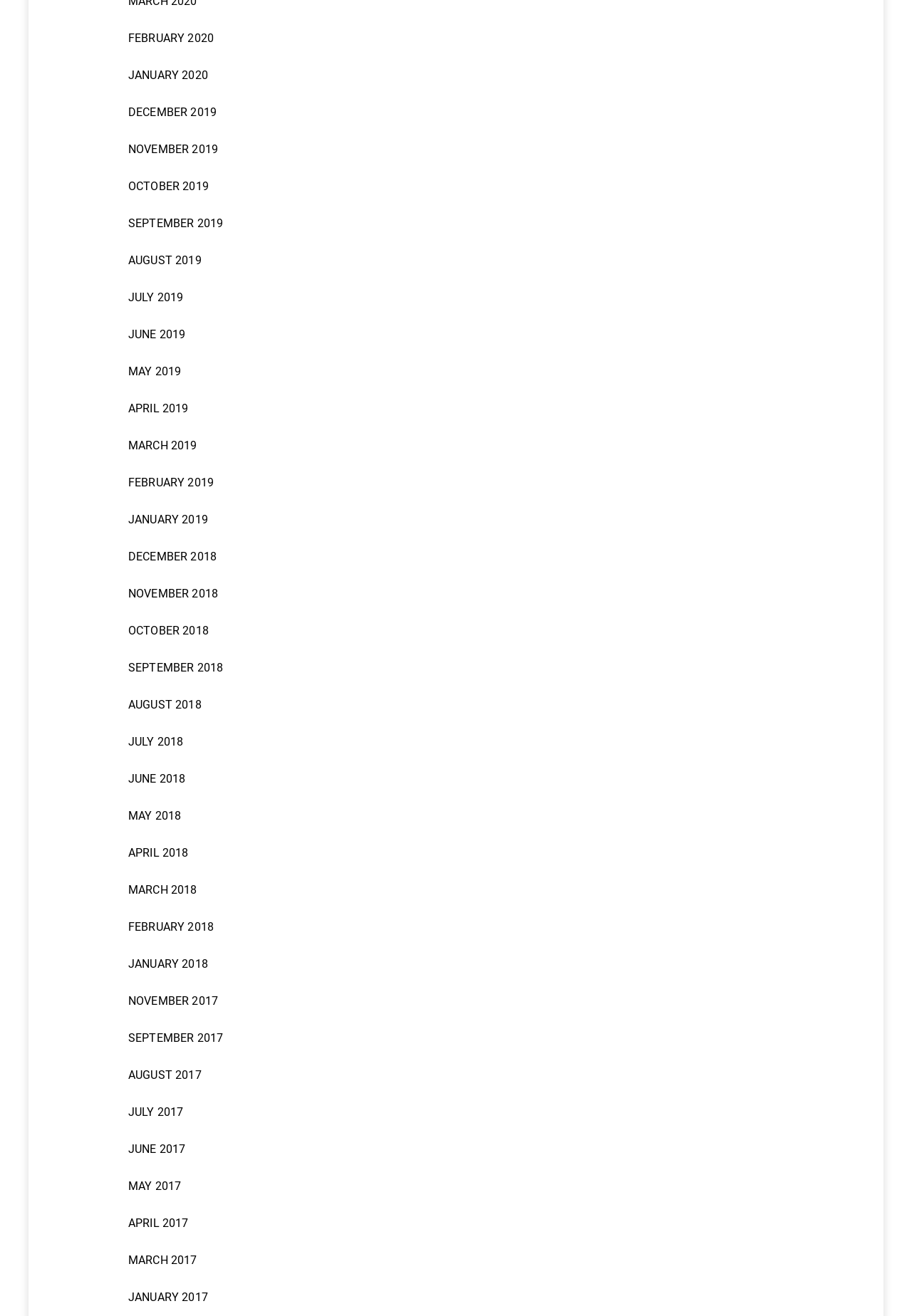Locate the bounding box coordinates of the clickable part needed for the task: "view may 2017".

[0.125, 0.887, 0.875, 0.916]